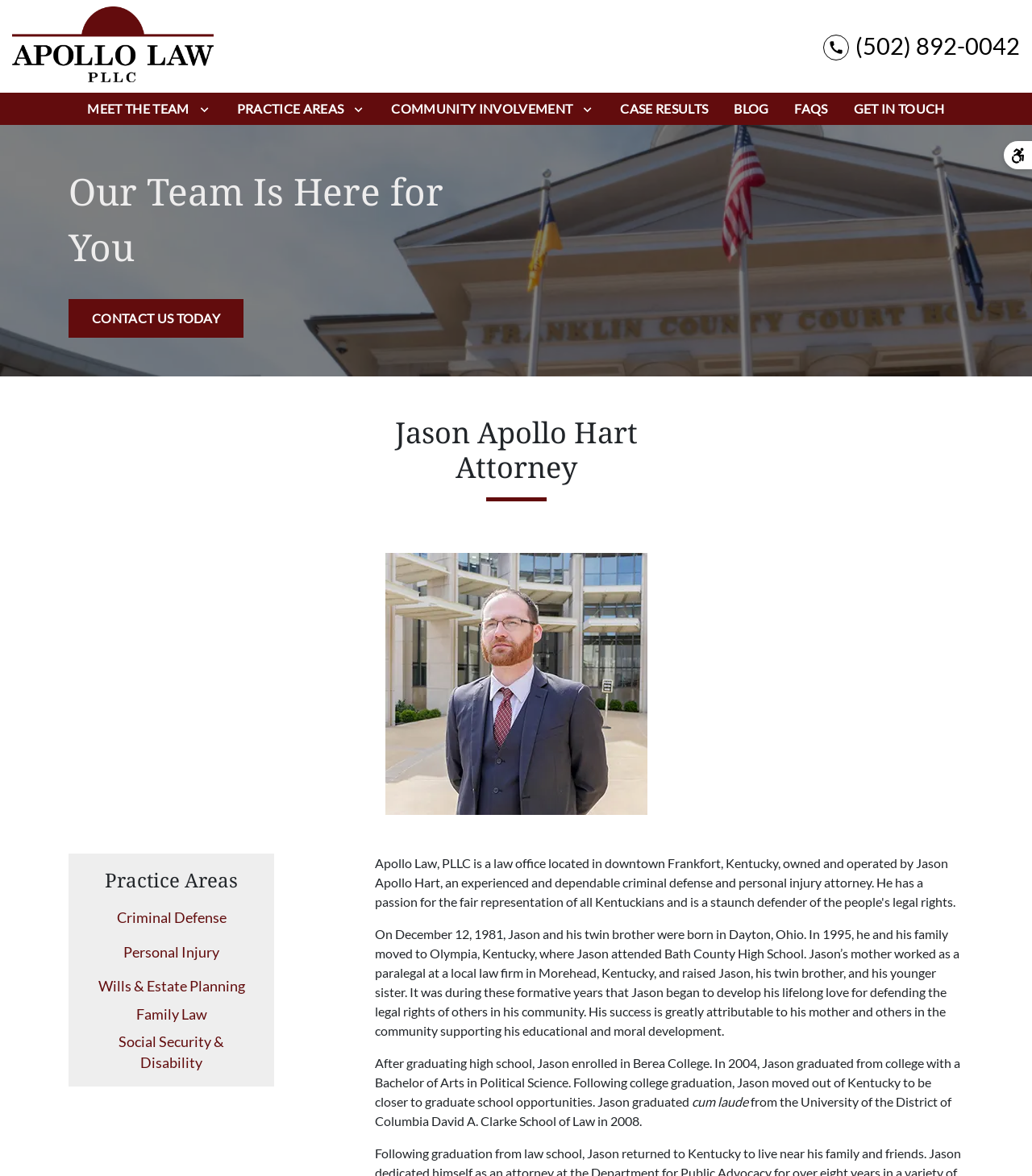Identify the bounding box coordinates of the region that should be clicked to execute the following instruction: "View practice areas".

[0.223, 0.079, 0.339, 0.106]